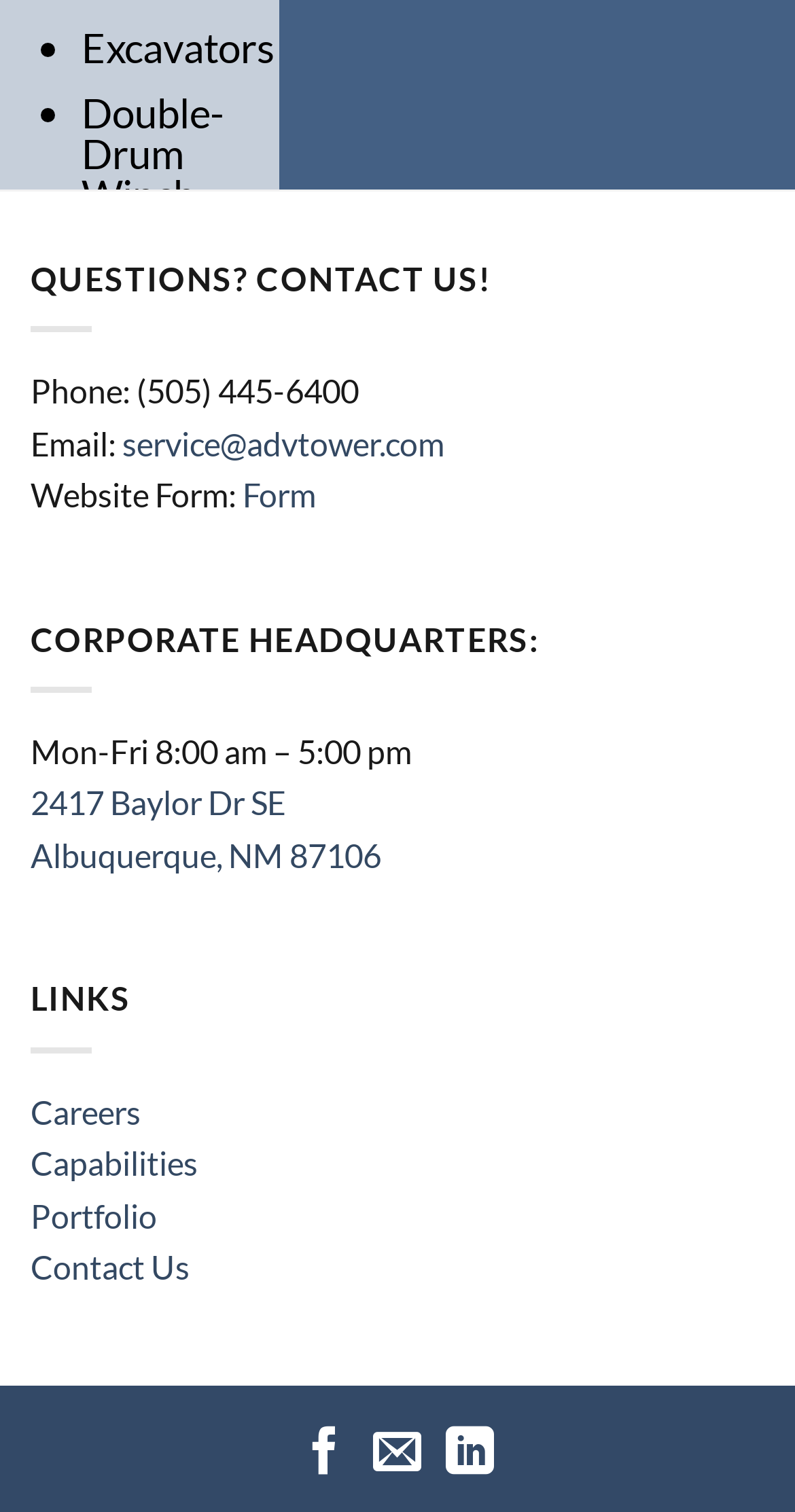Find the bounding box coordinates for the UI element whose description is: "Contact Us". The coordinates should be four float numbers between 0 and 1, in the format [left, top, right, bottom].

[0.038, 0.825, 0.238, 0.851]